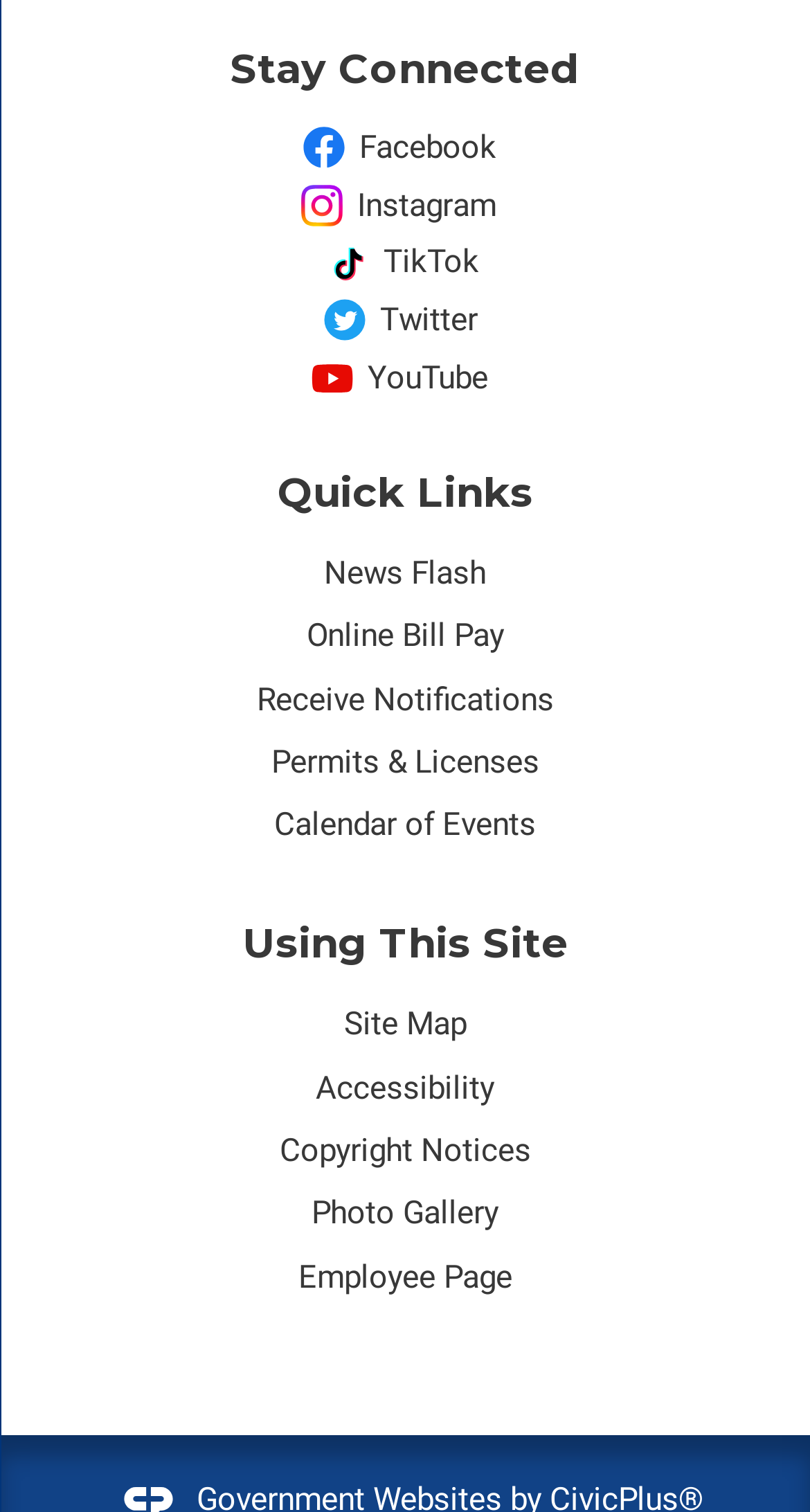Kindly determine the bounding box coordinates for the clickable area to achieve the given instruction: "Visit Facebook".

[0.374, 0.084, 0.626, 0.112]